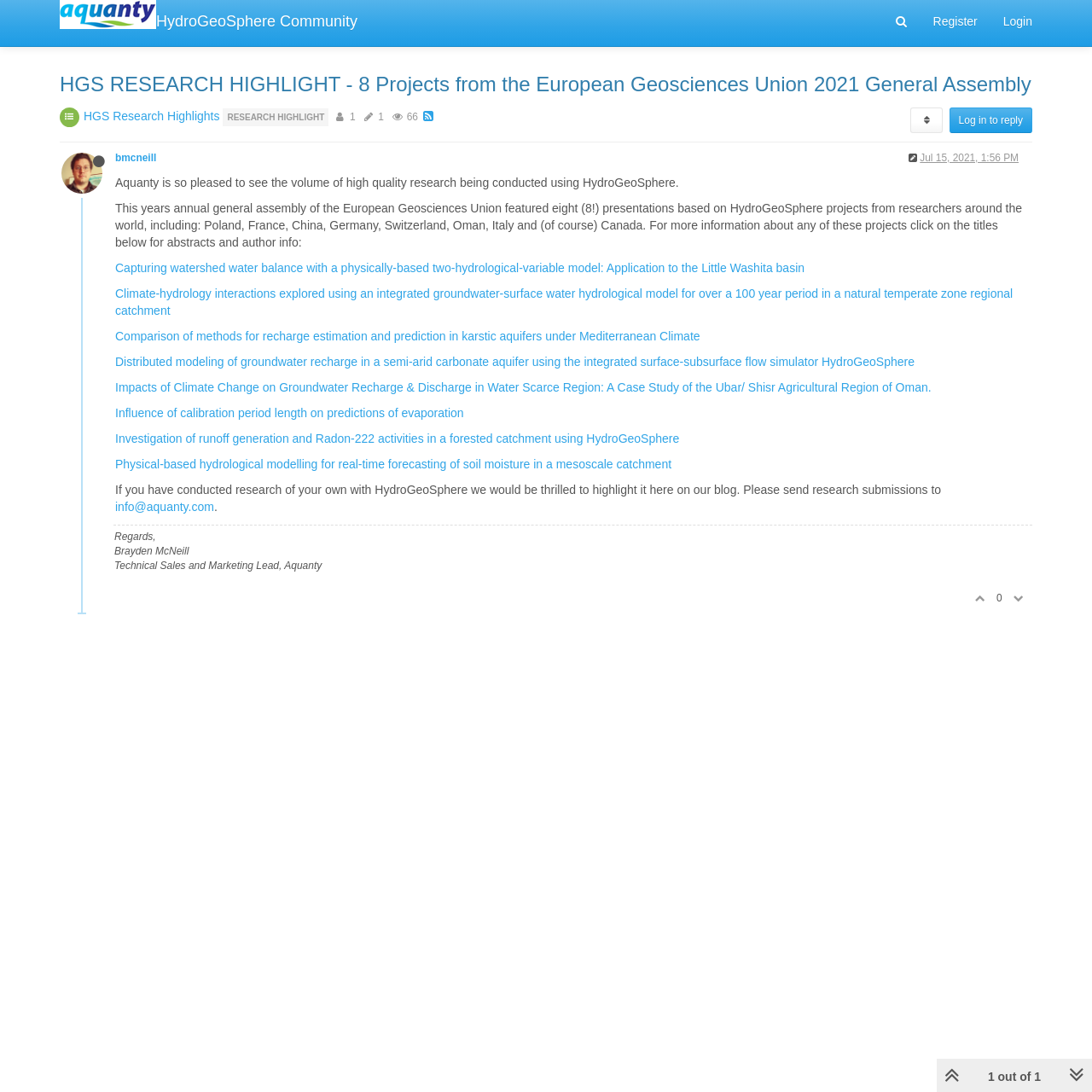What is the purpose of the webpage?
Please describe in detail the information shown in the image to answer the question.

The answer can be inferred from the content of the webpage, which features a list of research projects and a call to action to submit research for highlighting, indicating that the purpose of the webpage is to highlight research projects.